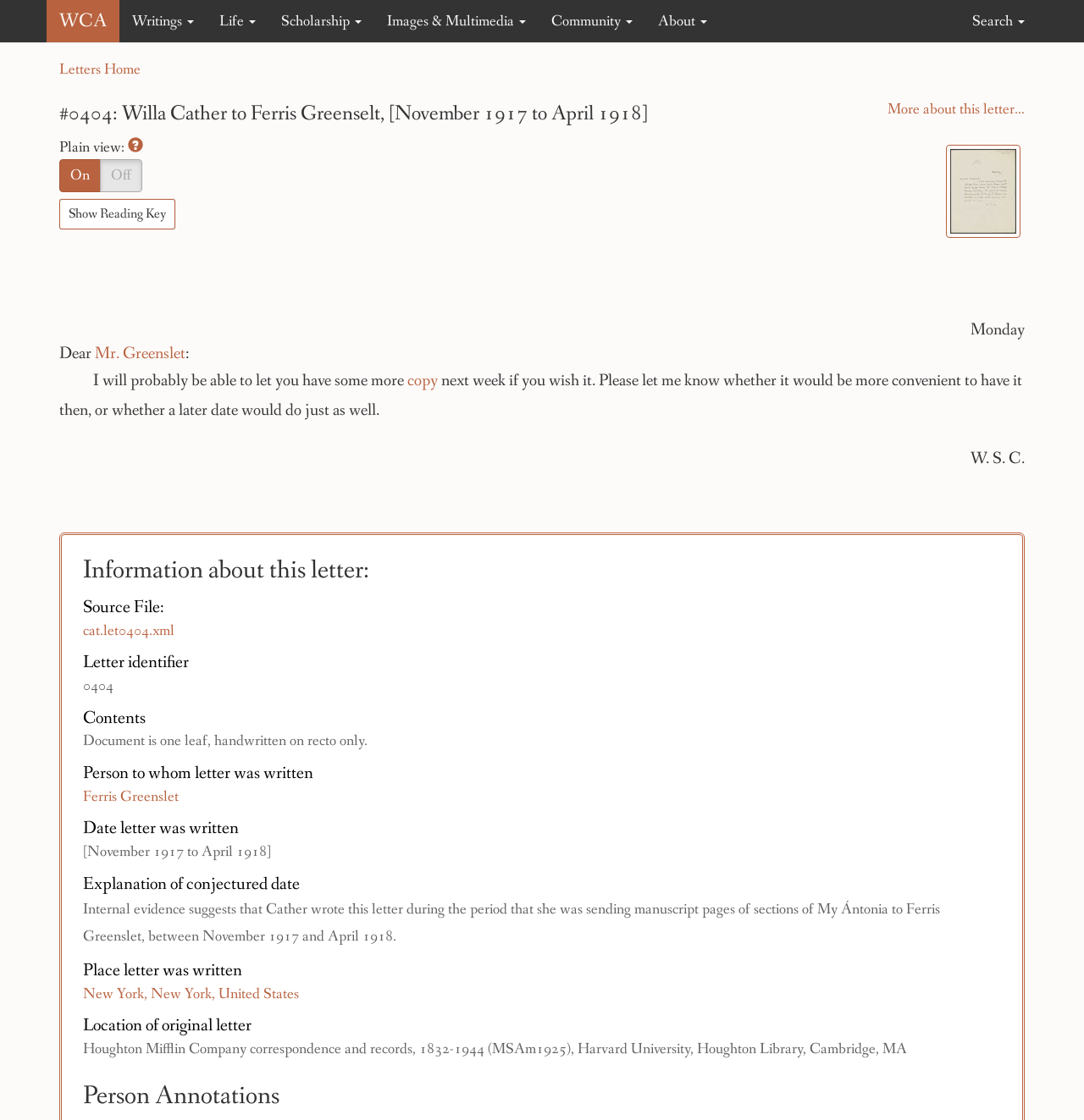Provide your answer in one word or a succinct phrase for the question: 
What is the contents of the letter?

Document is one leaf, handwritten on recto only